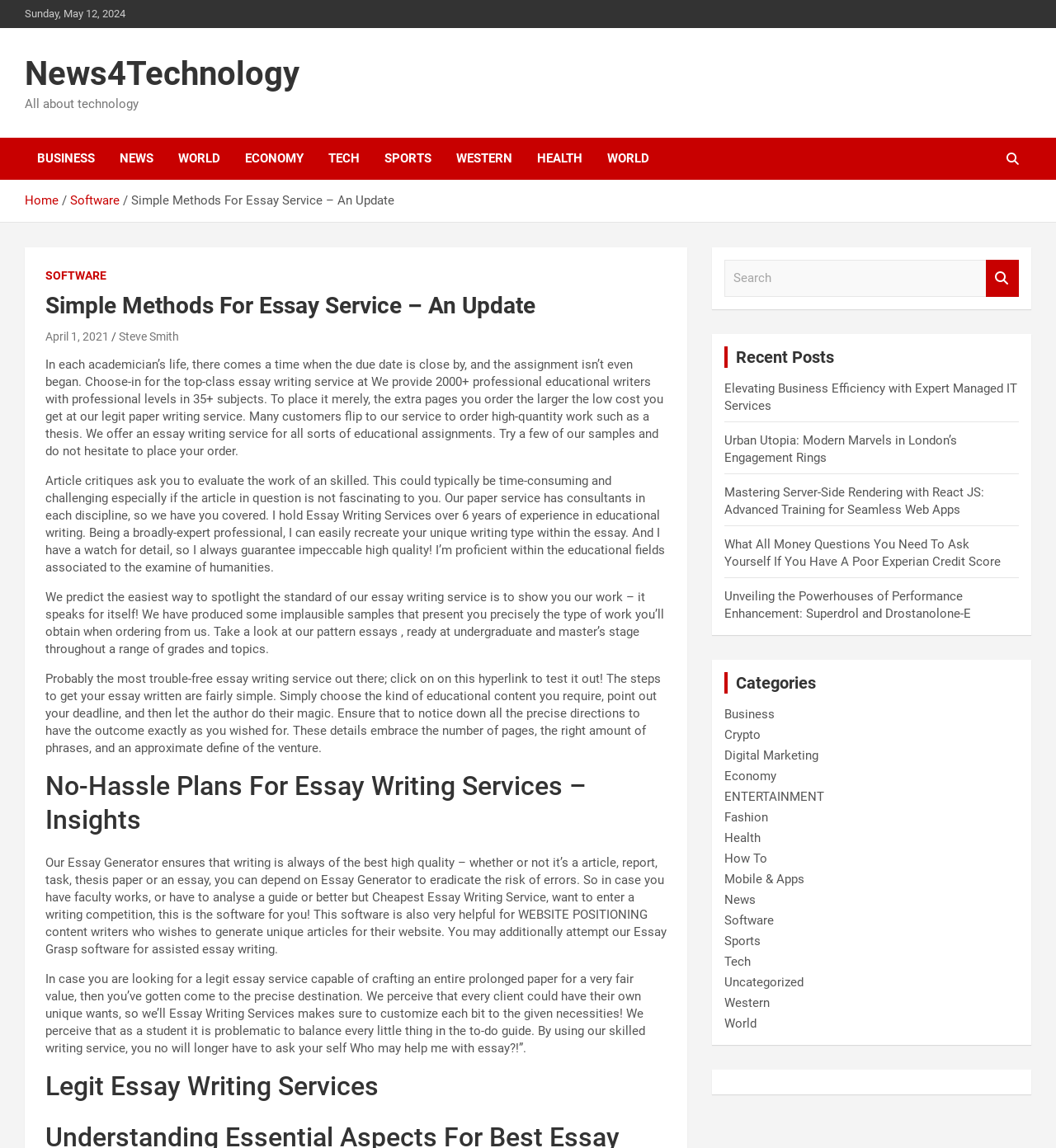Can you show the bounding box coordinates of the region to click on to complete the task described in the instruction: "View the 'Legit Essay Writing Services' article"?

[0.043, 0.932, 0.632, 0.962]